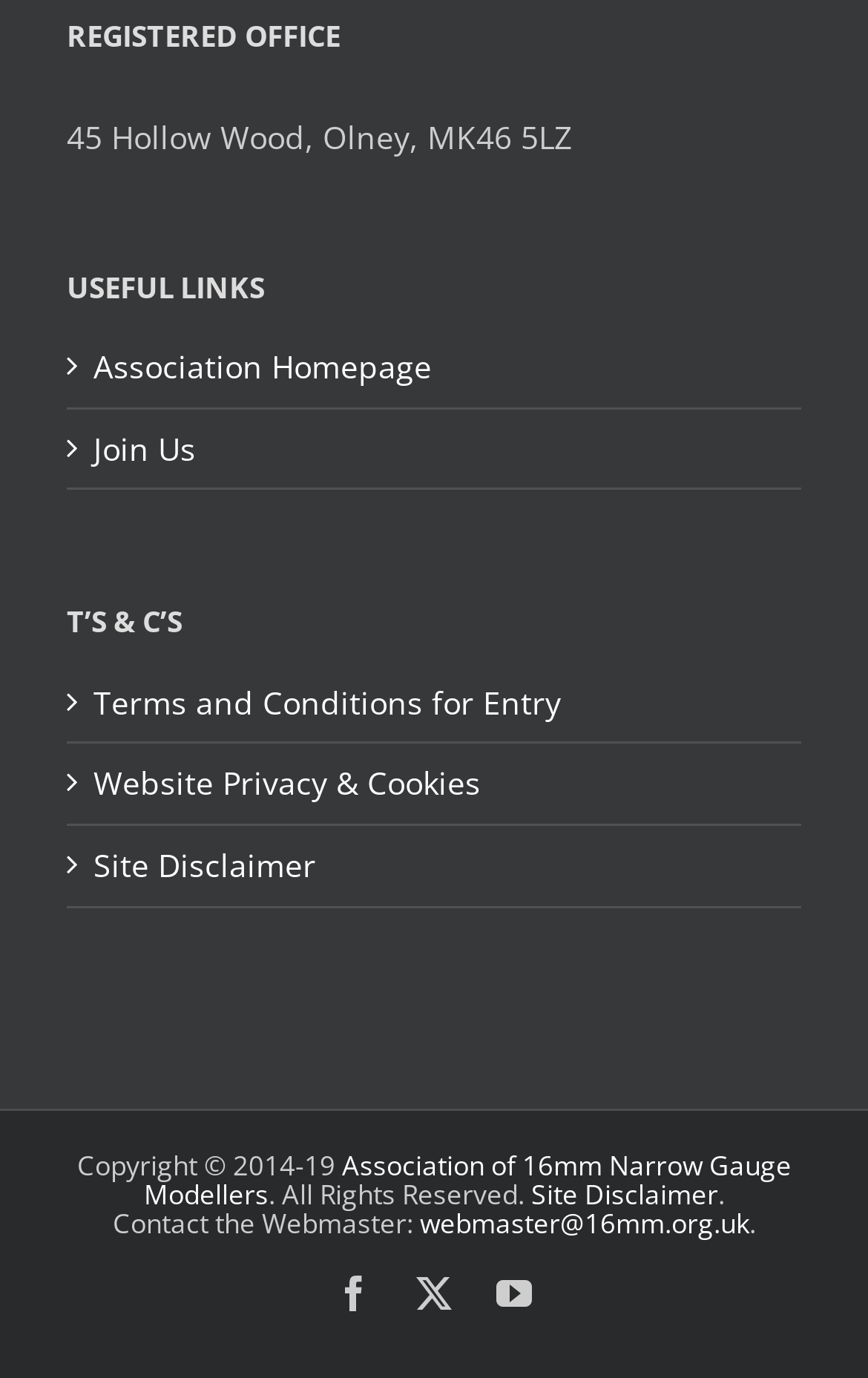Provide a thorough and detailed response to the question by examining the image: 
What is the email address of the webmaster?

The email address of the webmaster can be found at the bottom of the webpage, in the layout table, where it is stated as 'Contact the Webmaster: webmaster@16mm.org.uk'.